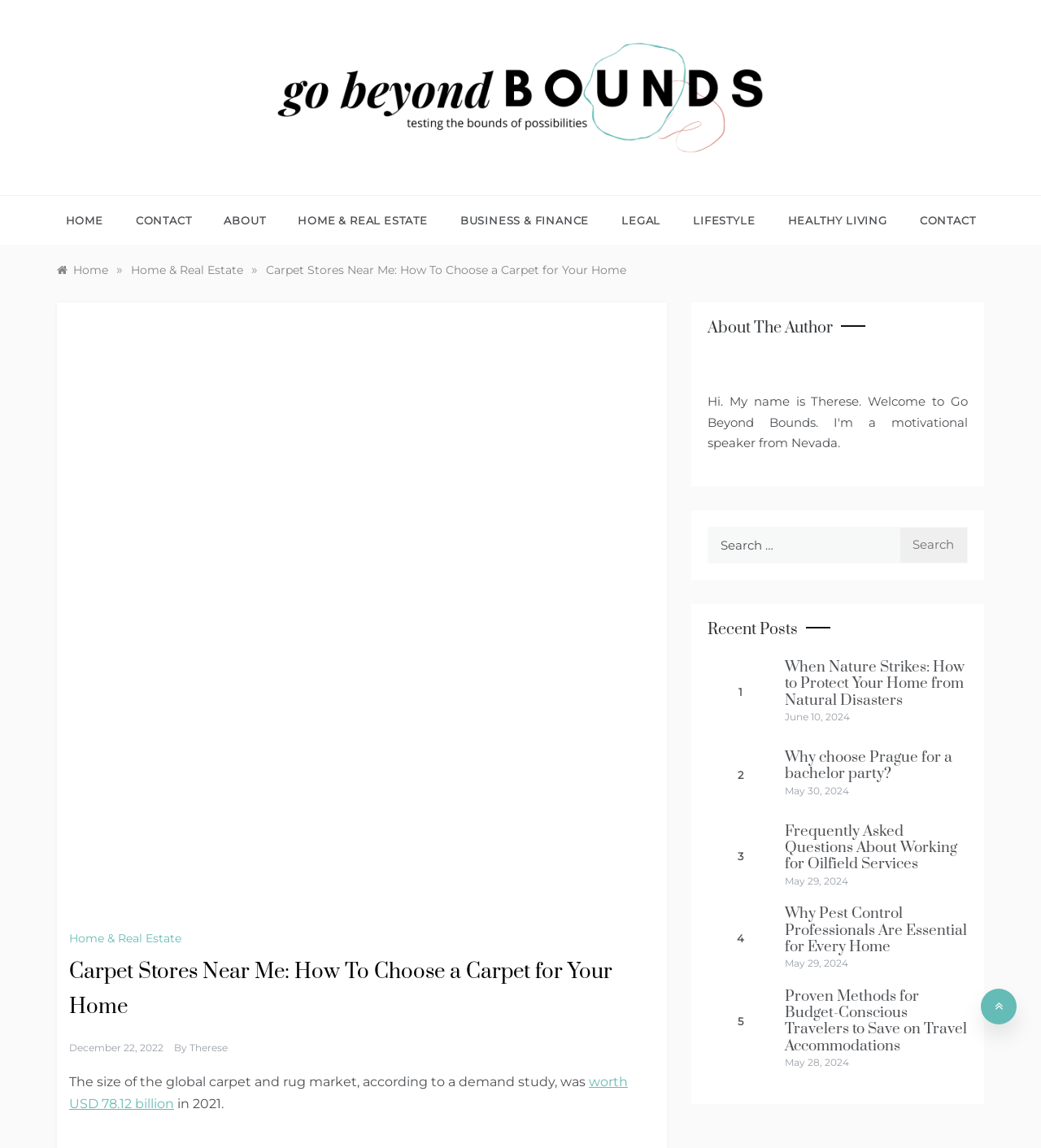Please determine the bounding box coordinates of the clickable area required to carry out the following instruction: "Read the article 'When Nature Strikes: How to Protect Your Home from Natural Disasters'". The coordinates must be four float numbers between 0 and 1, represented as [left, top, right, bottom].

[0.754, 0.573, 0.927, 0.618]